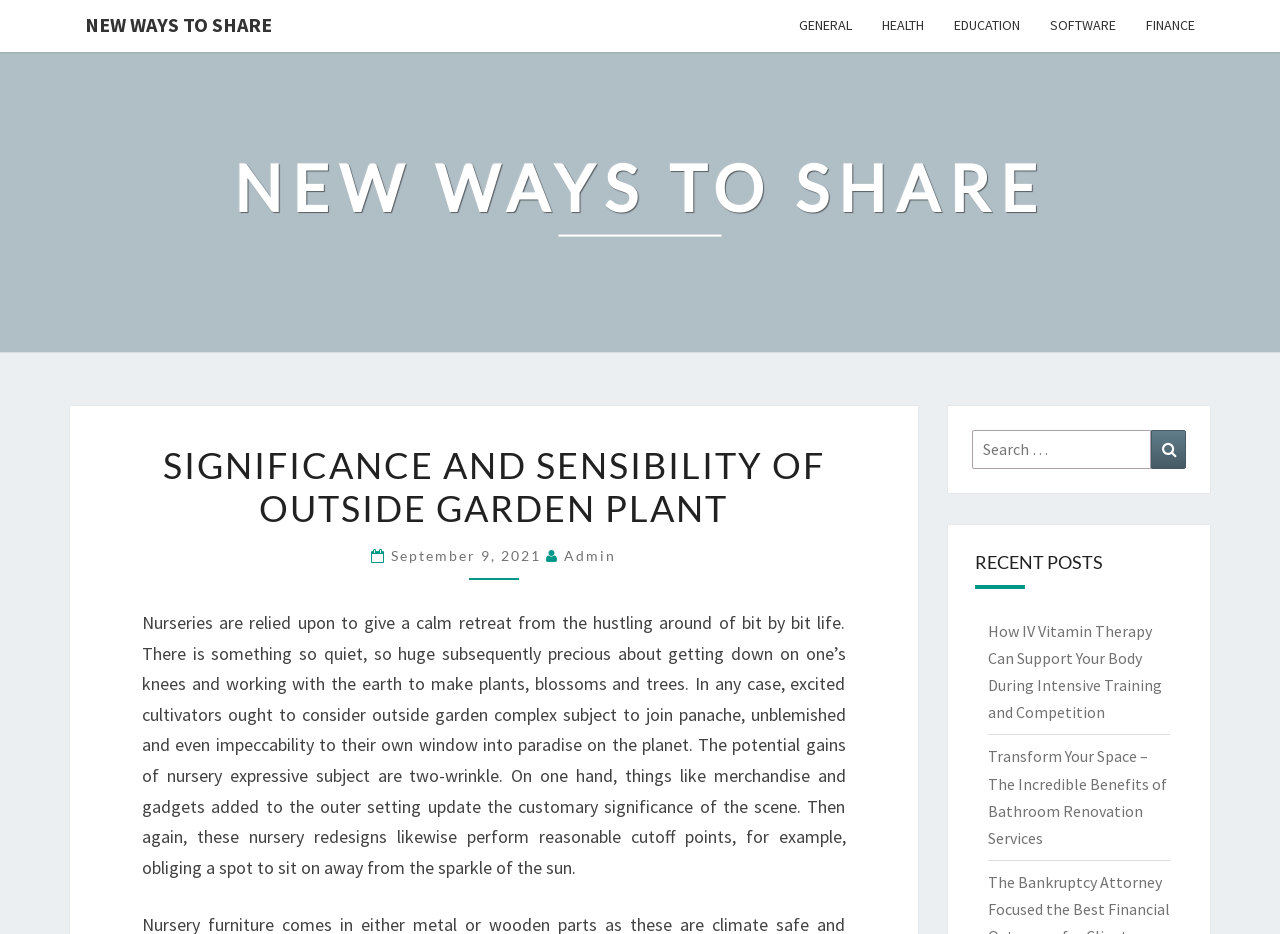Please determine the bounding box coordinates of the clickable area required to carry out the following instruction: "Read the 'SIGNIFICANCE AND SENSIBILITY OF OUTSIDE GARDEN PLANT' article". The coordinates must be four float numbers between 0 and 1, represented as [left, top, right, bottom].

[0.385, 0.456, 0.488, 0.677]